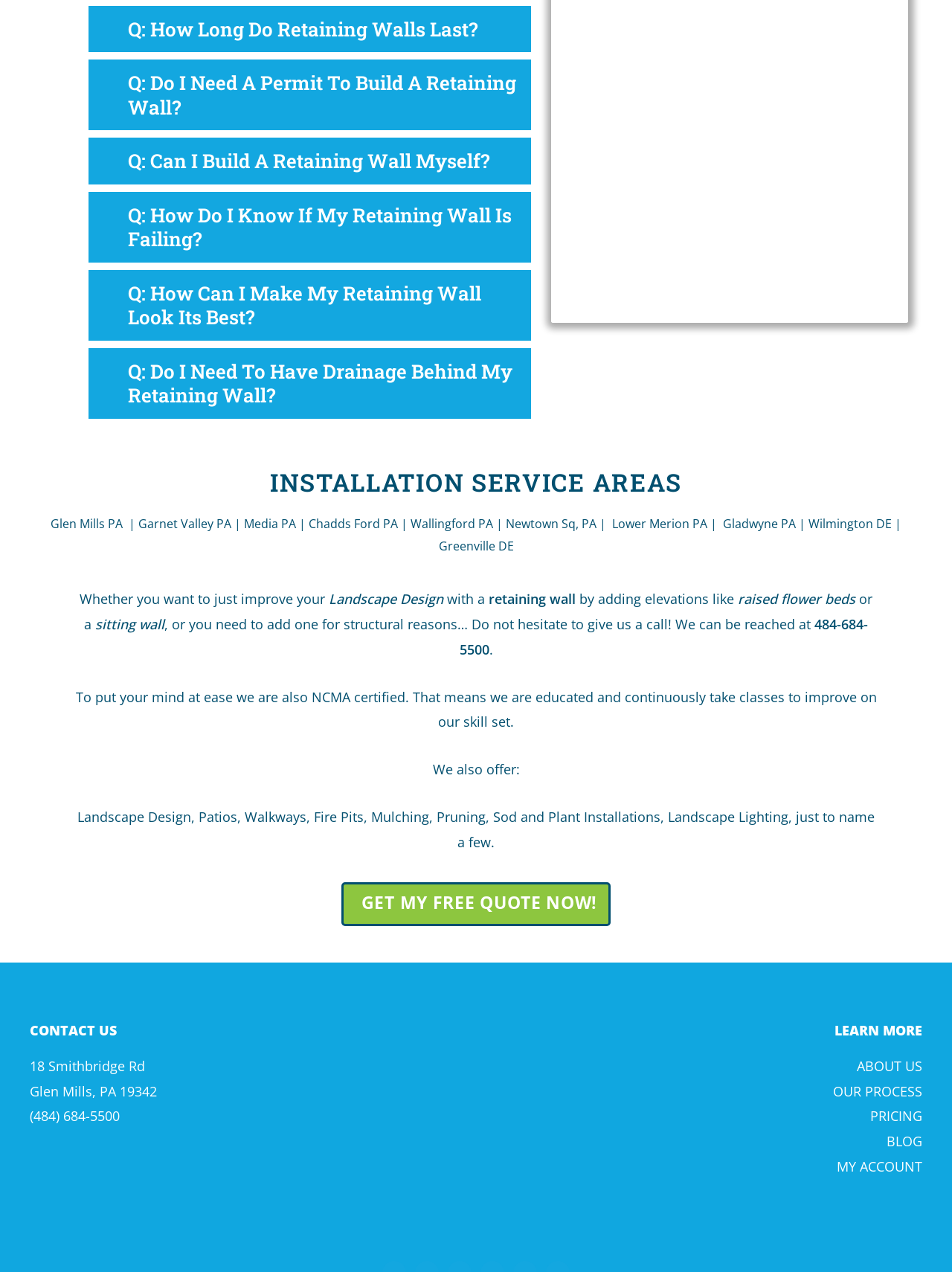Specify the bounding box coordinates of the area to click in order to execute this command: 'Call the phone number'. The coordinates should consist of four float numbers ranging from 0 to 1, and should be formatted as [left, top, right, bottom].

[0.482, 0.484, 0.912, 0.517]